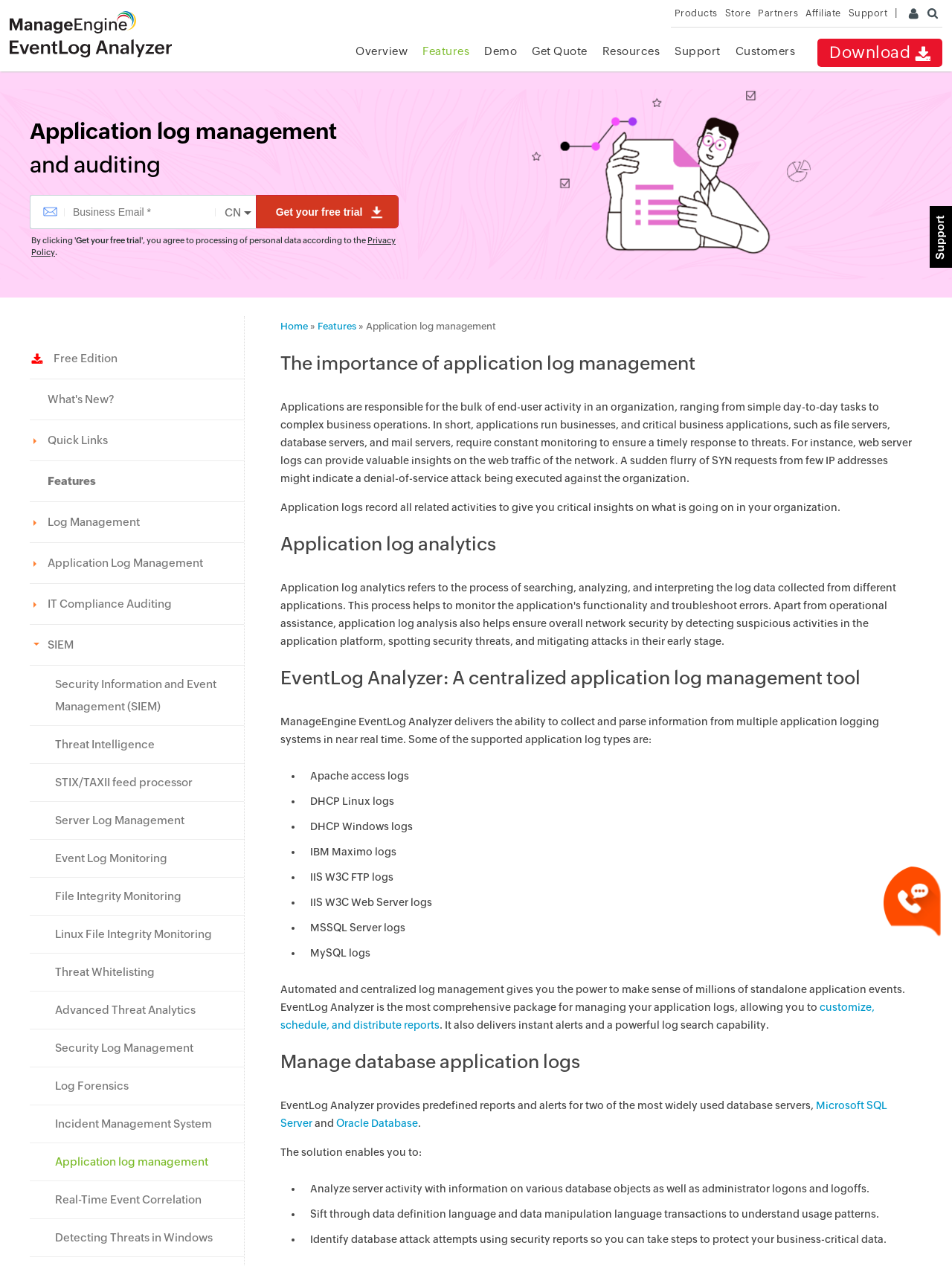Identify the bounding box coordinates of the element that should be clicked to fulfill this task: "Learn more about application log management". The coordinates should be provided as four float numbers between 0 and 1, i.e., [left, top, right, bottom].

[0.058, 0.912, 0.219, 0.922]